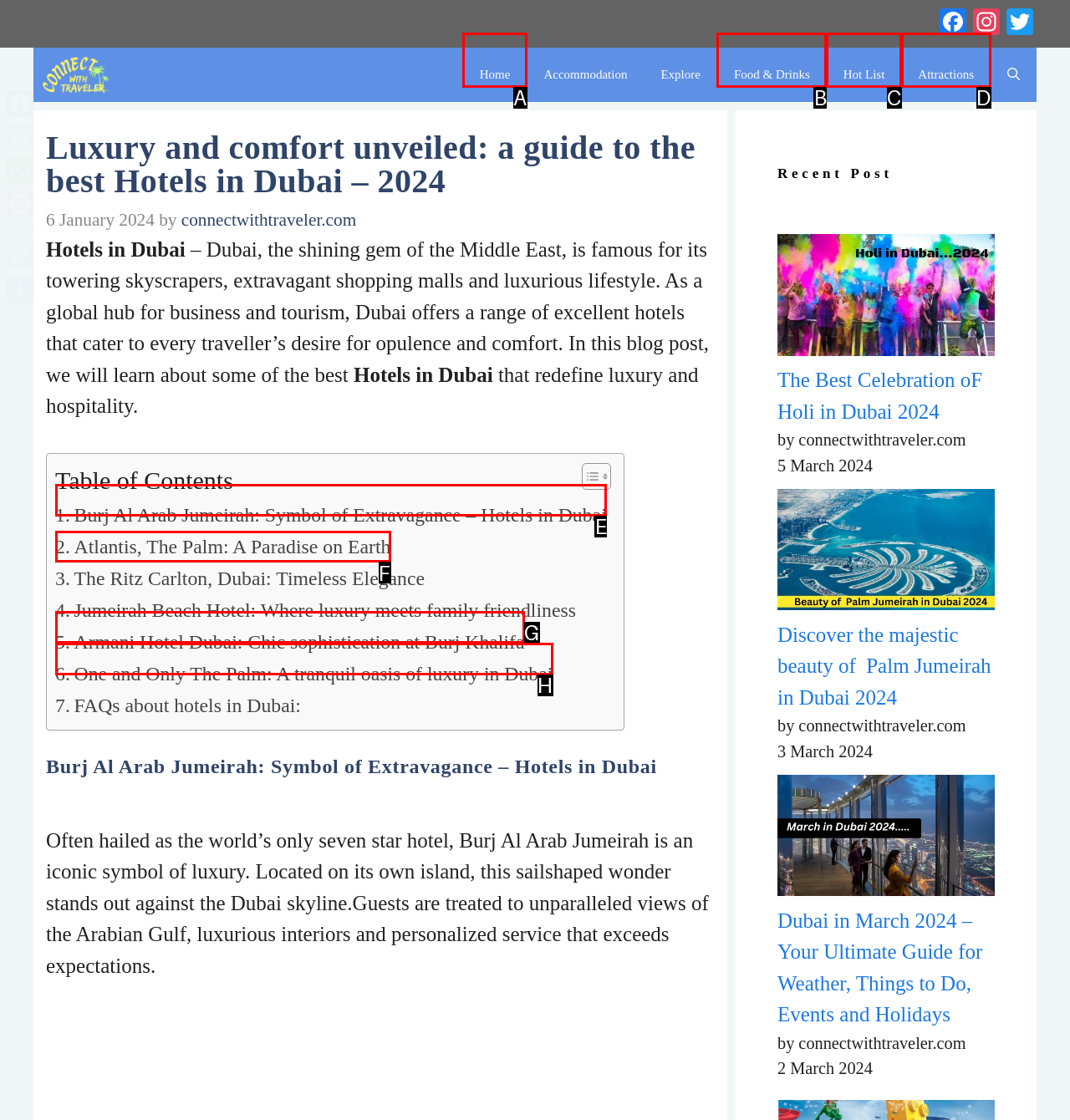Identify the correct choice to execute this task: Explore the Atlantis, The Palm hotel
Respond with the letter corresponding to the right option from the available choices.

F